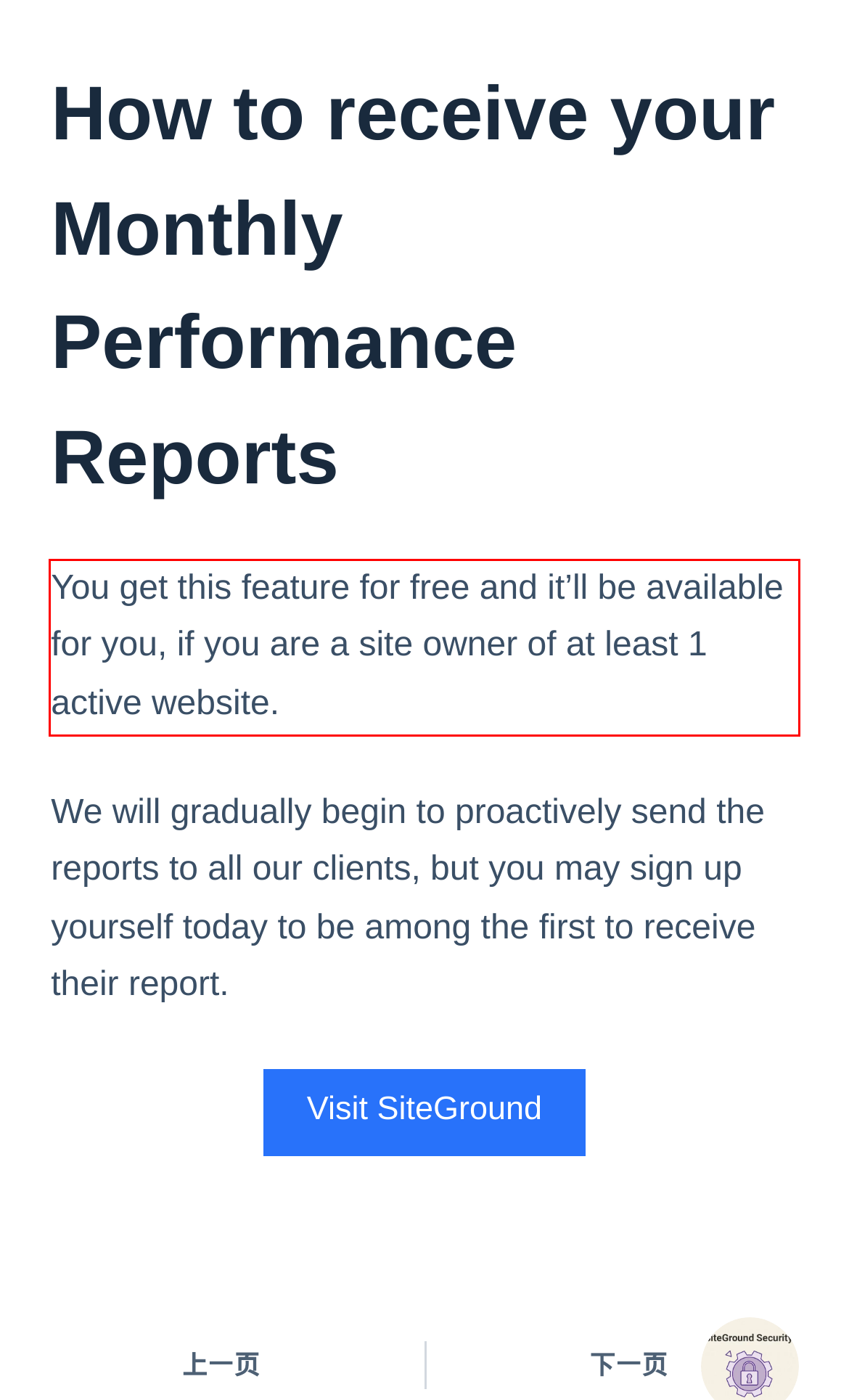You have a screenshot of a webpage with a red bounding box. Use OCR to generate the text contained within this red rectangle.

You get this feature for free and it’ll be available for you, if you are a site owner of at least 1 active website.